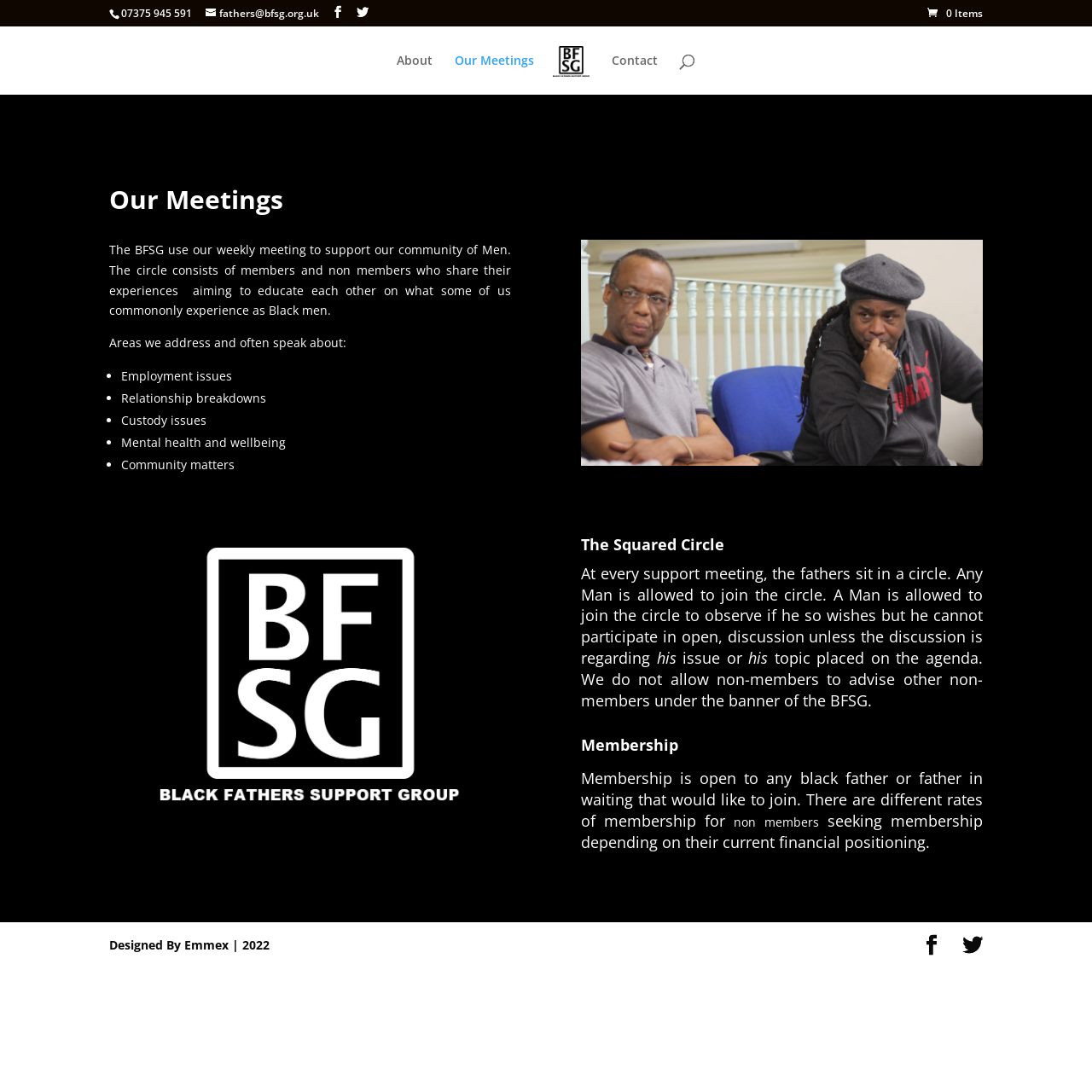What is the Squared Circle?
Using the information from the image, provide a comprehensive answer to the question.

According to the webpage, the Squared Circle is a circle where fathers sit during every support meeting, and any Man is allowed to join the circle to observe or participate in open discussions.